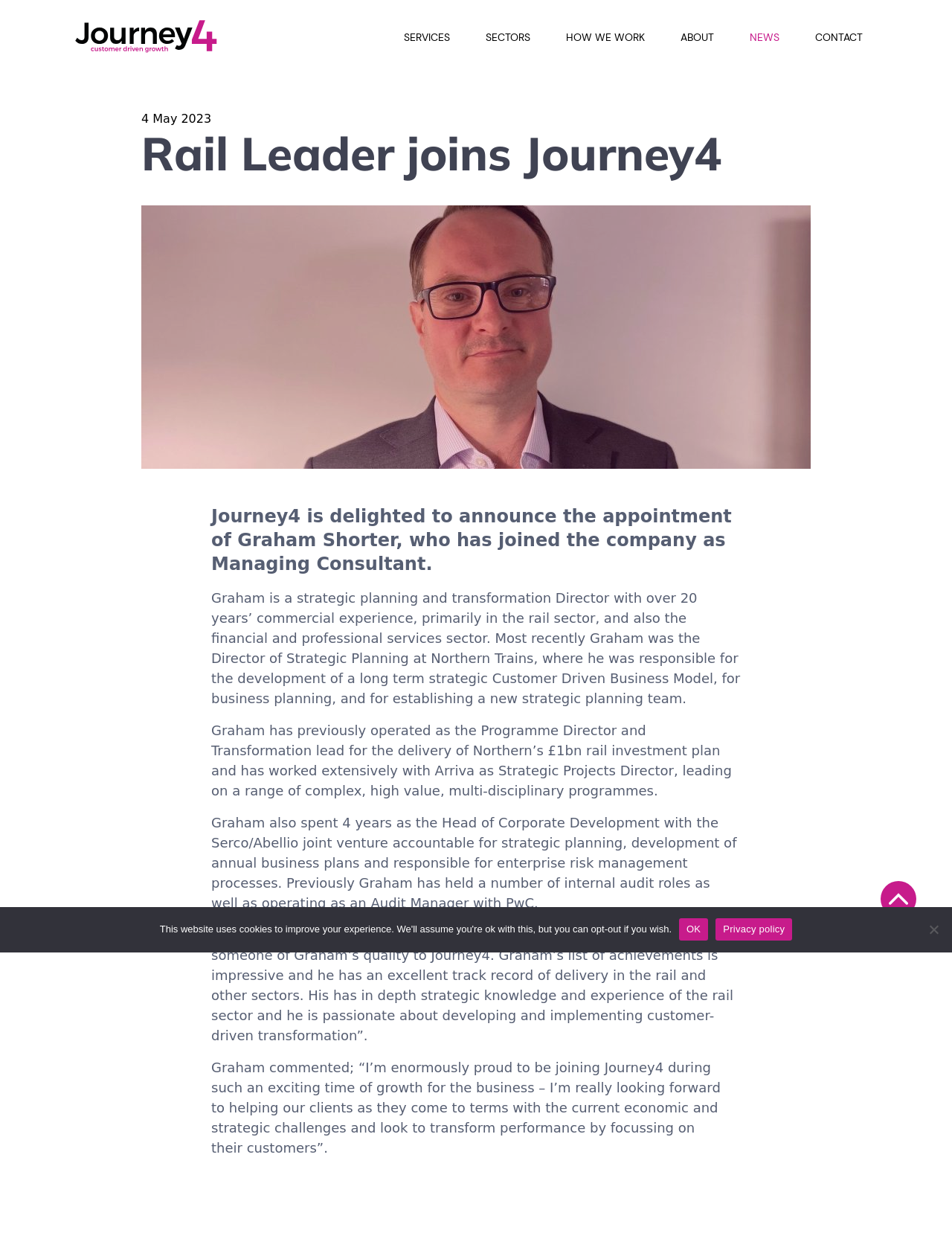How many years of commercial experience does Graham have?
Carefully examine the image and provide a detailed answer to the question.

The article mentions that Graham has over 20 years of commercial experience, primarily in the rail sector, and also in the financial and professional services sector.